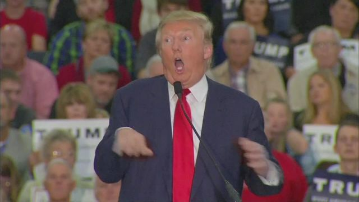Describe every aspect of the image in detail.

The image captures a moment during a speech where a prominent individual, associated with a significant political campaign, is animatedly expressing a controversial comedic gesture. Their facial expression is exaggerated, with a wide-open mouth and raised eyebrows, suggesting surprise or excitement. In the background, an audience can be seen, displaying mixed reactions, indicative of a lively political rally. Signs featuring the name "TRUMP" are visible, emphasizing the political context of the event. This moment has drawn attention due to the implications related to disability, stirring debate about the appropriateness and impact of such gestures in public discourse.